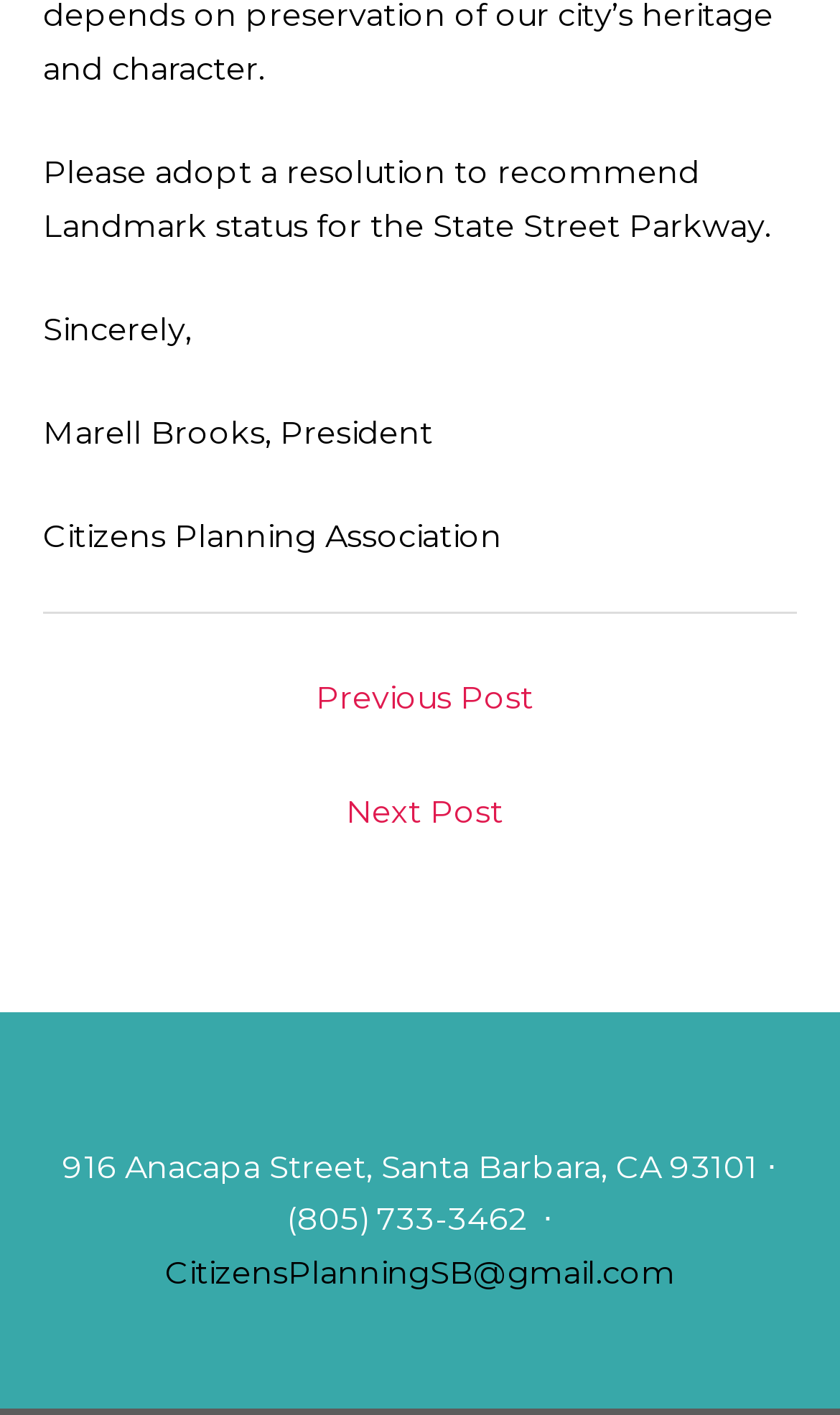Respond to the question below with a concise word or phrase:
What is the purpose of the letter?

To recommend Landmark status for the State Street Parkway